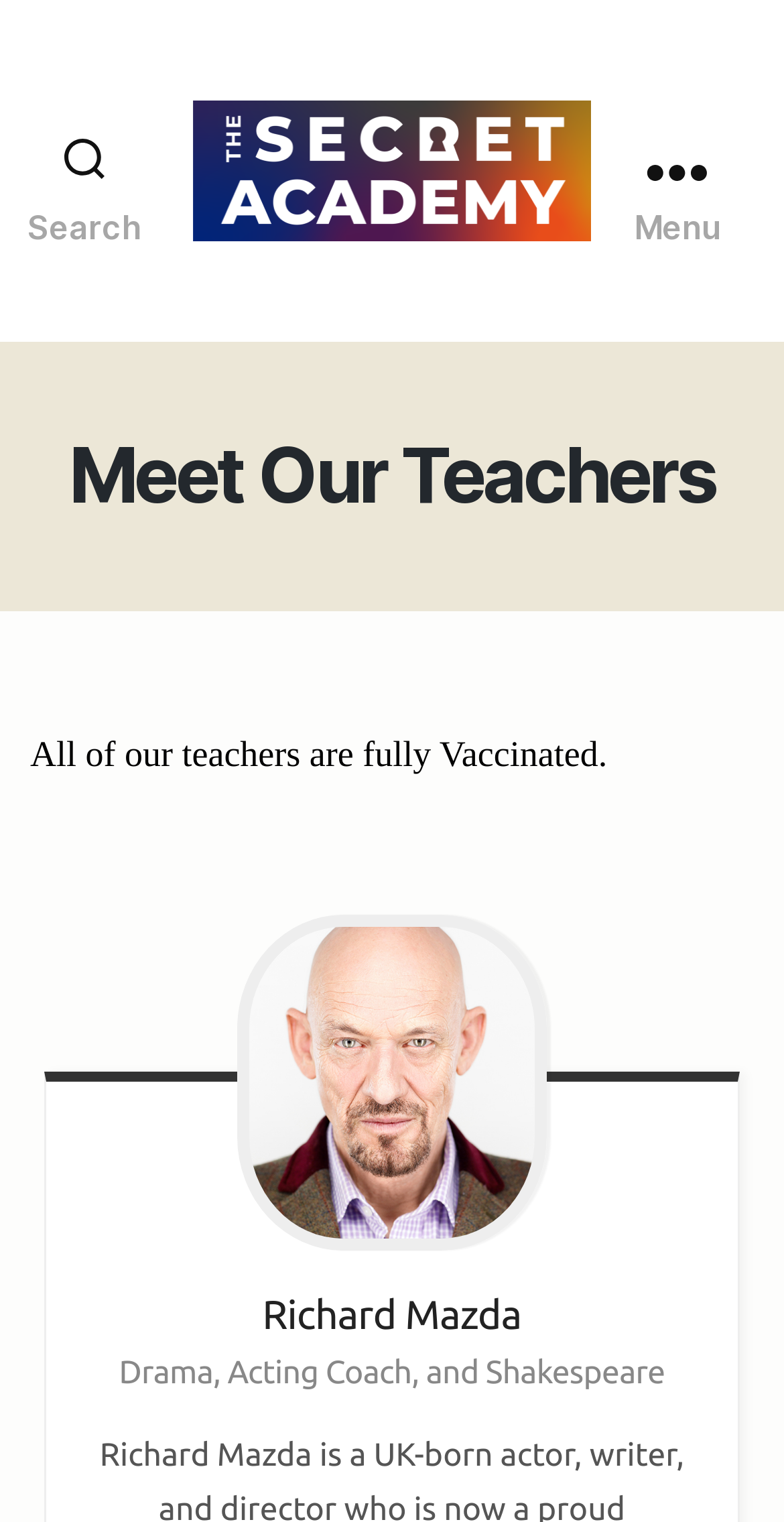How many teachers are listed on this page?
Examine the screenshot and reply with a single word or phrase.

At least 2